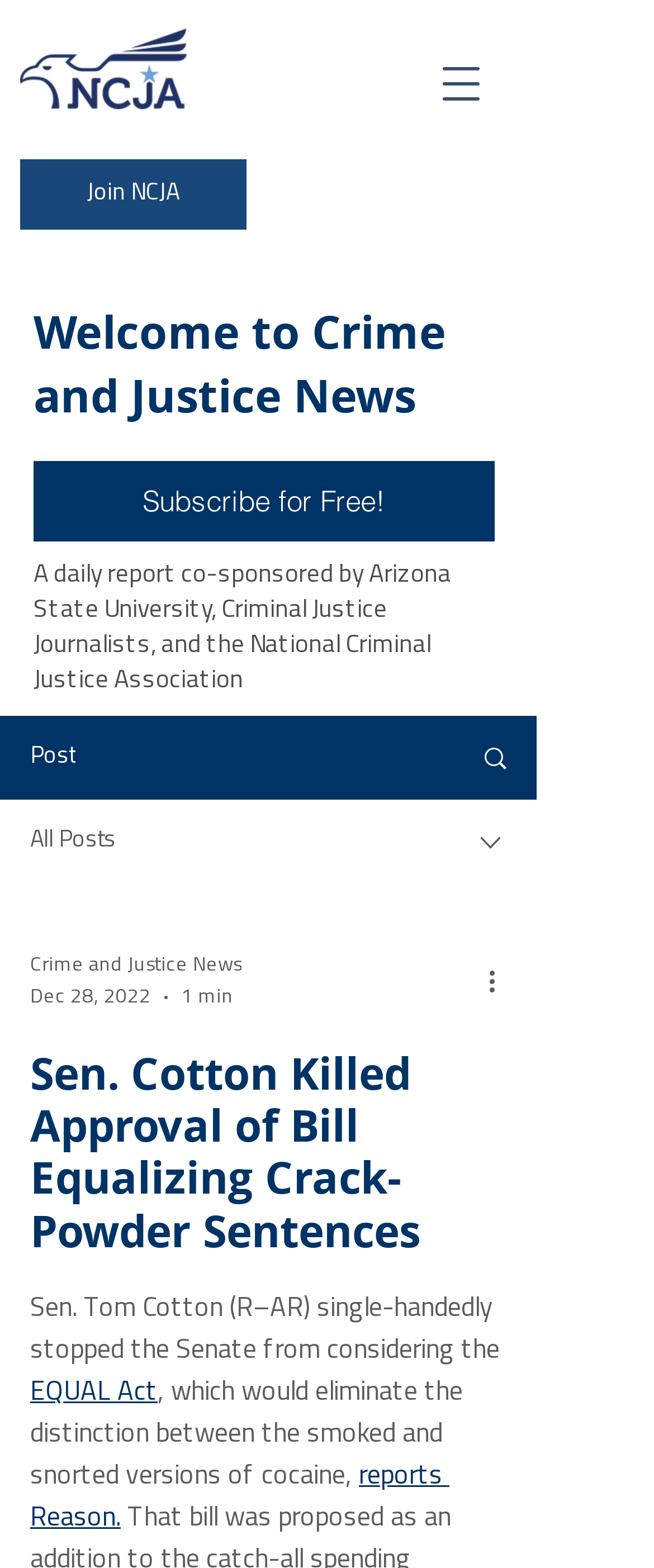Bounding box coordinates must be specified in the format (top-left x, top-left y, bottom-right x, bottom-right y). All values should be floating point numbers between 0 and 1. What are the bounding box coordinates of the UI element described as: Search

[0.695, 0.458, 0.818, 0.509]